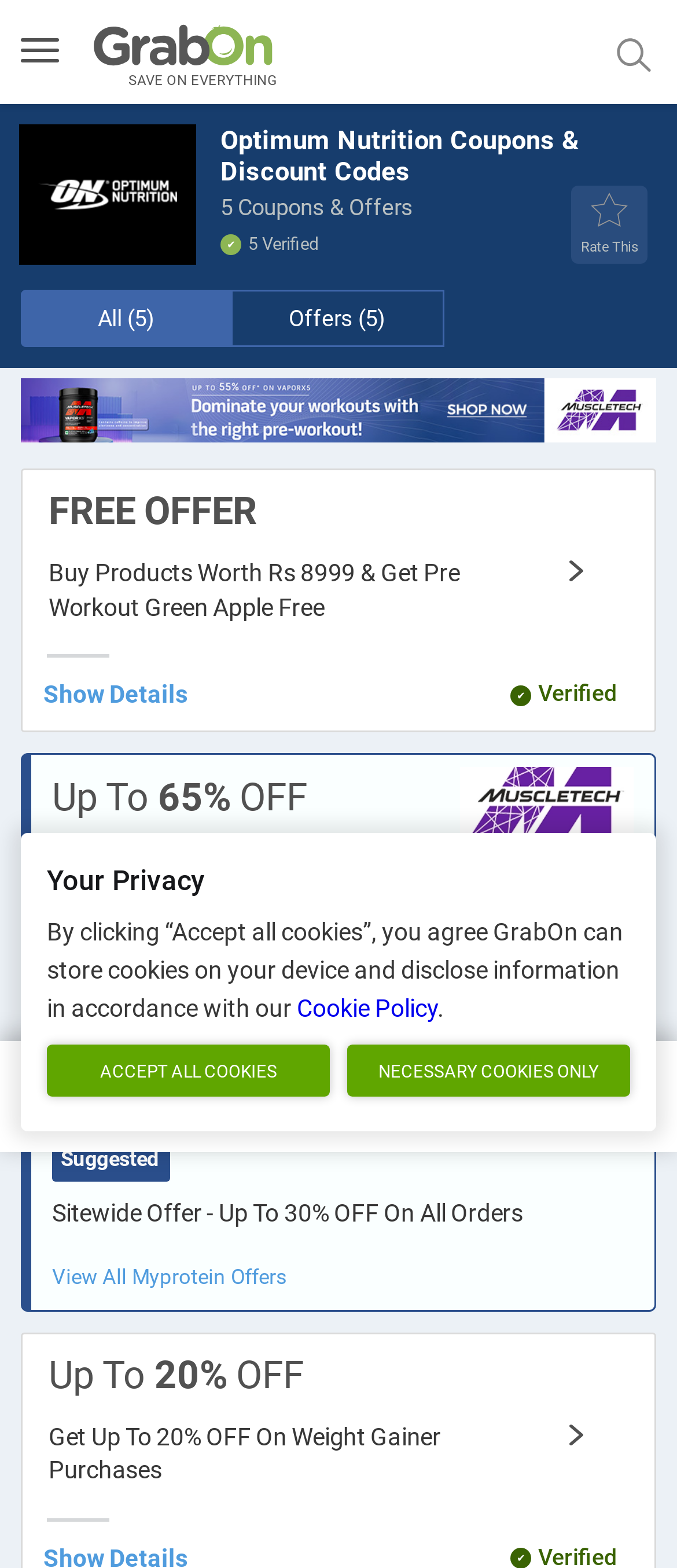What is the minimum purchase amount required for a free offer?
Kindly offer a detailed explanation using the data available in the image.

I found the answer by looking at the StaticText element with the text 'Buy Products Worth Rs 8999 & Get Pre Workout Green Apple Free' at coordinates [0.072, 0.356, 0.679, 0.396]. This text is describing a free offer, and the minimum purchase amount required is Rs 8999.